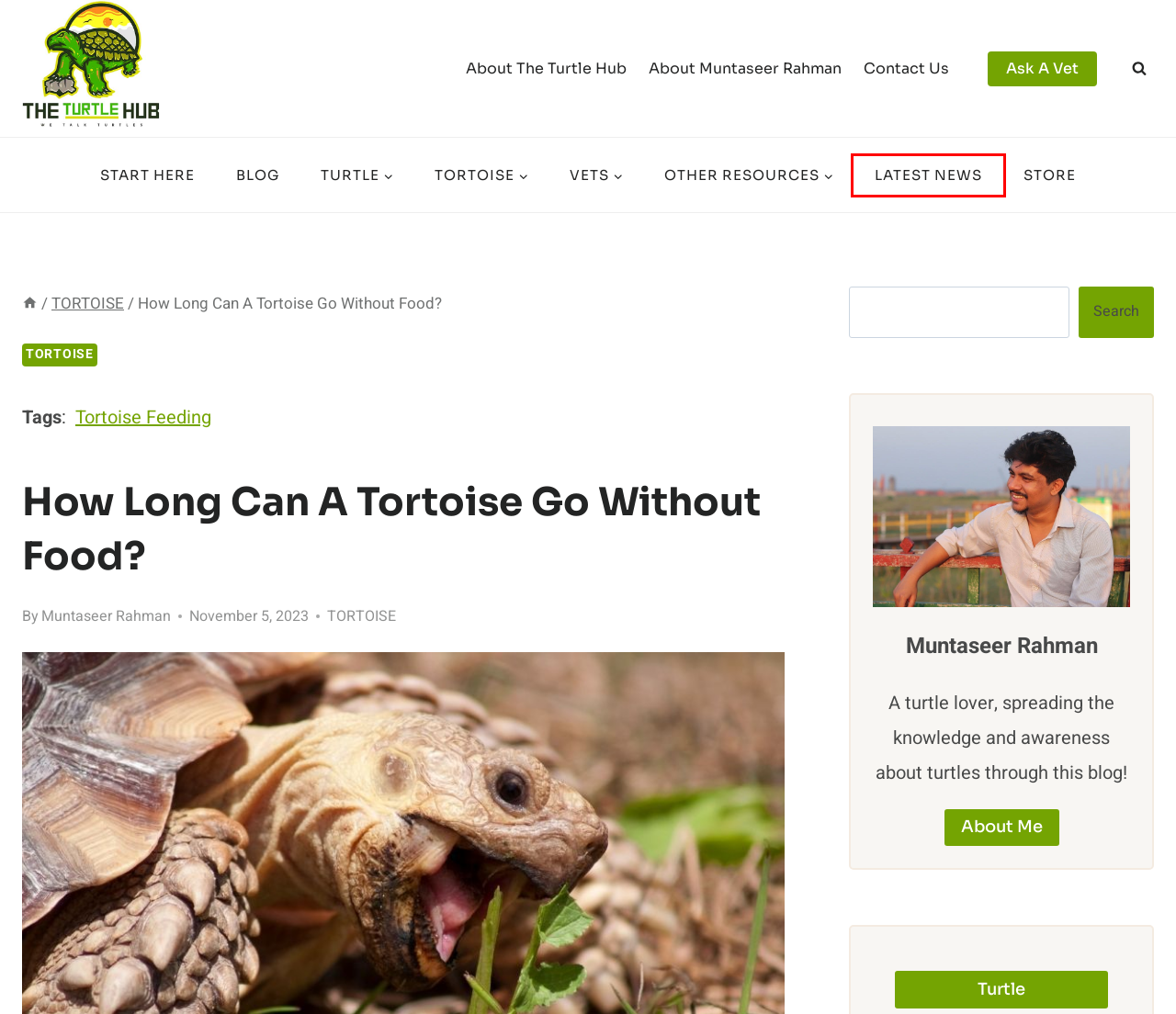Observe the screenshot of a webpage with a red bounding box around an element. Identify the webpage description that best fits the new page after the element inside the bounding box is clicked. The candidates are:
A. News – The Turtle Hub
B. Blog – The Turtle Hub
C. TURTLE – The Turtle Hub
D. About Muntaseer Rahman – The Turtle Hub
E. First Steps in Turtle Keeping: A Beginner’s Handbook – The Turtle Hub
F. About The Turtle Hub – The Turtle Hub
G. The Turtle Hub – A Trusted Site For Turtle Lovers
H. Ask A vet – The Turtle Hub

A